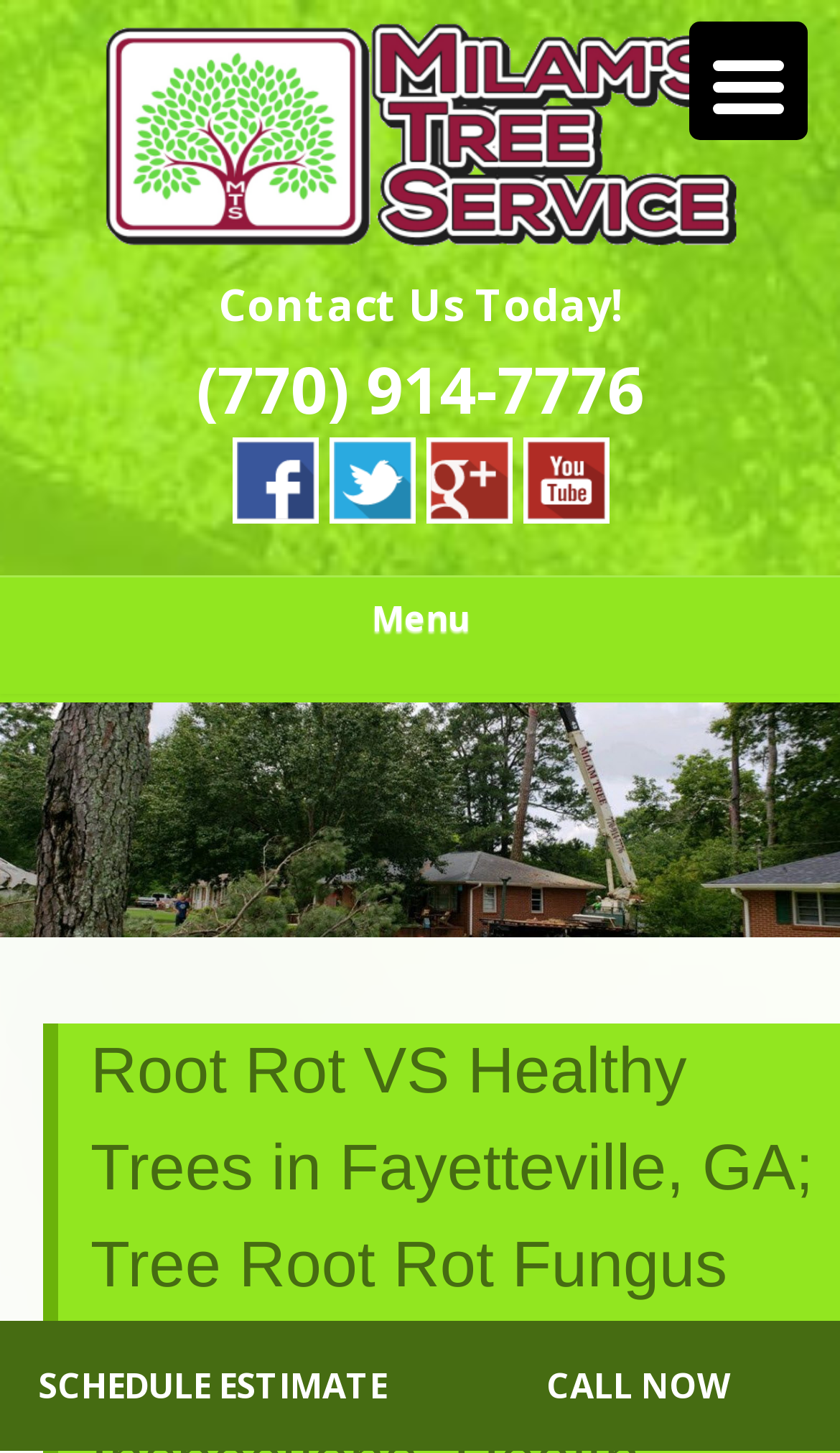Pinpoint the bounding box coordinates of the area that should be clicked to complete the following instruction: "Visit Milam Tree Services homepage". The coordinates must be given as four float numbers between 0 and 1, i.e., [left, top, right, bottom].

[0.177, 0.036, 0.874, 0.166]